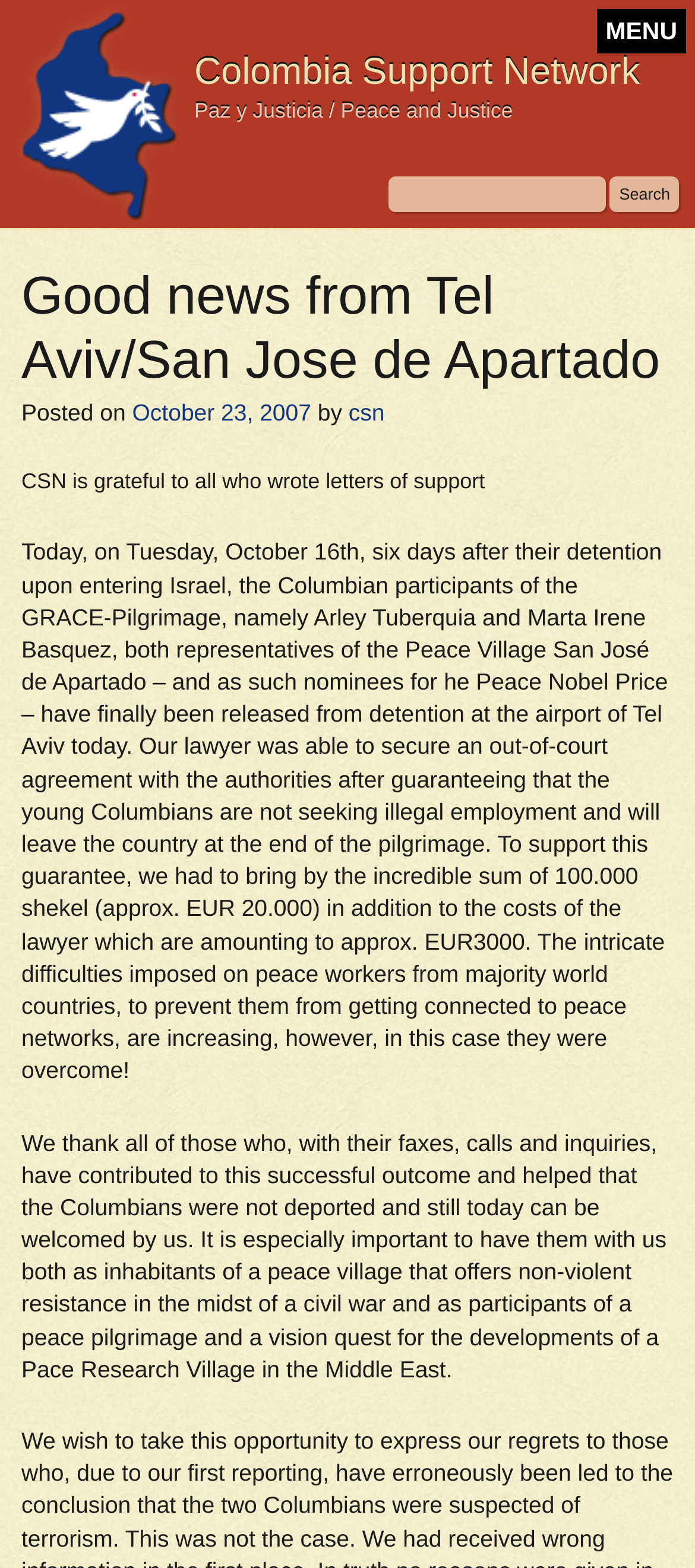Determine the bounding box coordinates for the HTML element described here: "value="Search"".

[0.878, 0.112, 0.977, 0.135]